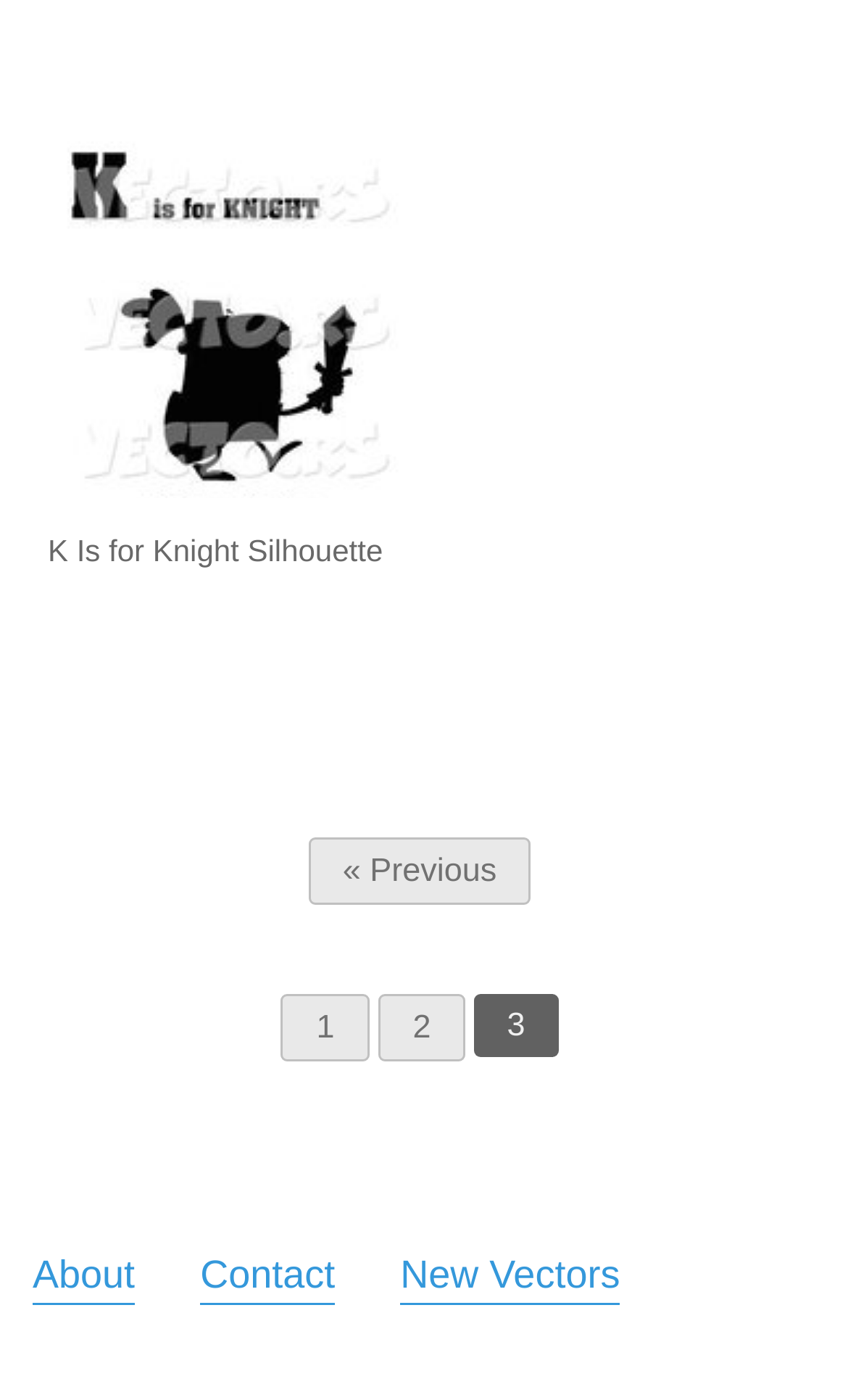How many images are on the webpage?
Please provide a single word or phrase answer based on the image.

1